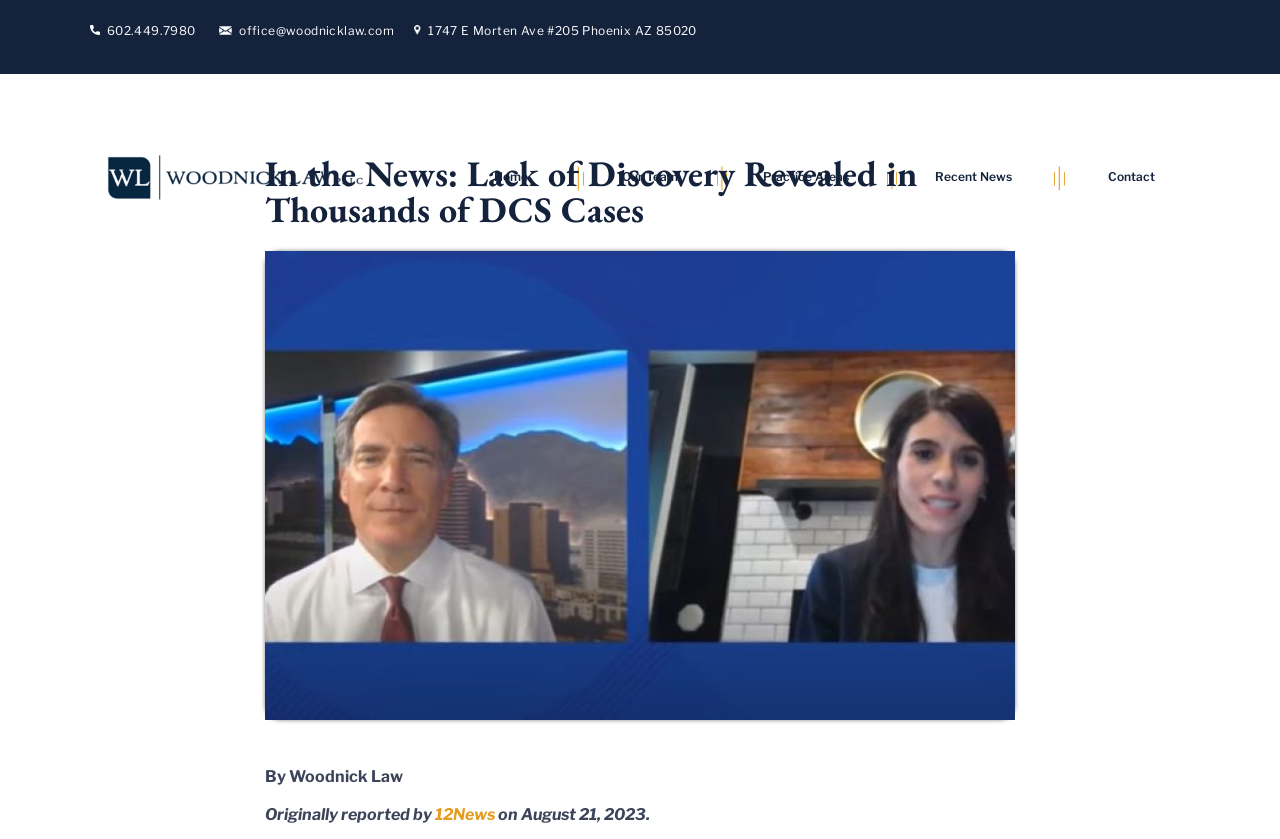Can you find the bounding box coordinates of the area I should click to execute the following instruction: "Call the office"?

[0.078, 0.027, 0.171, 0.045]